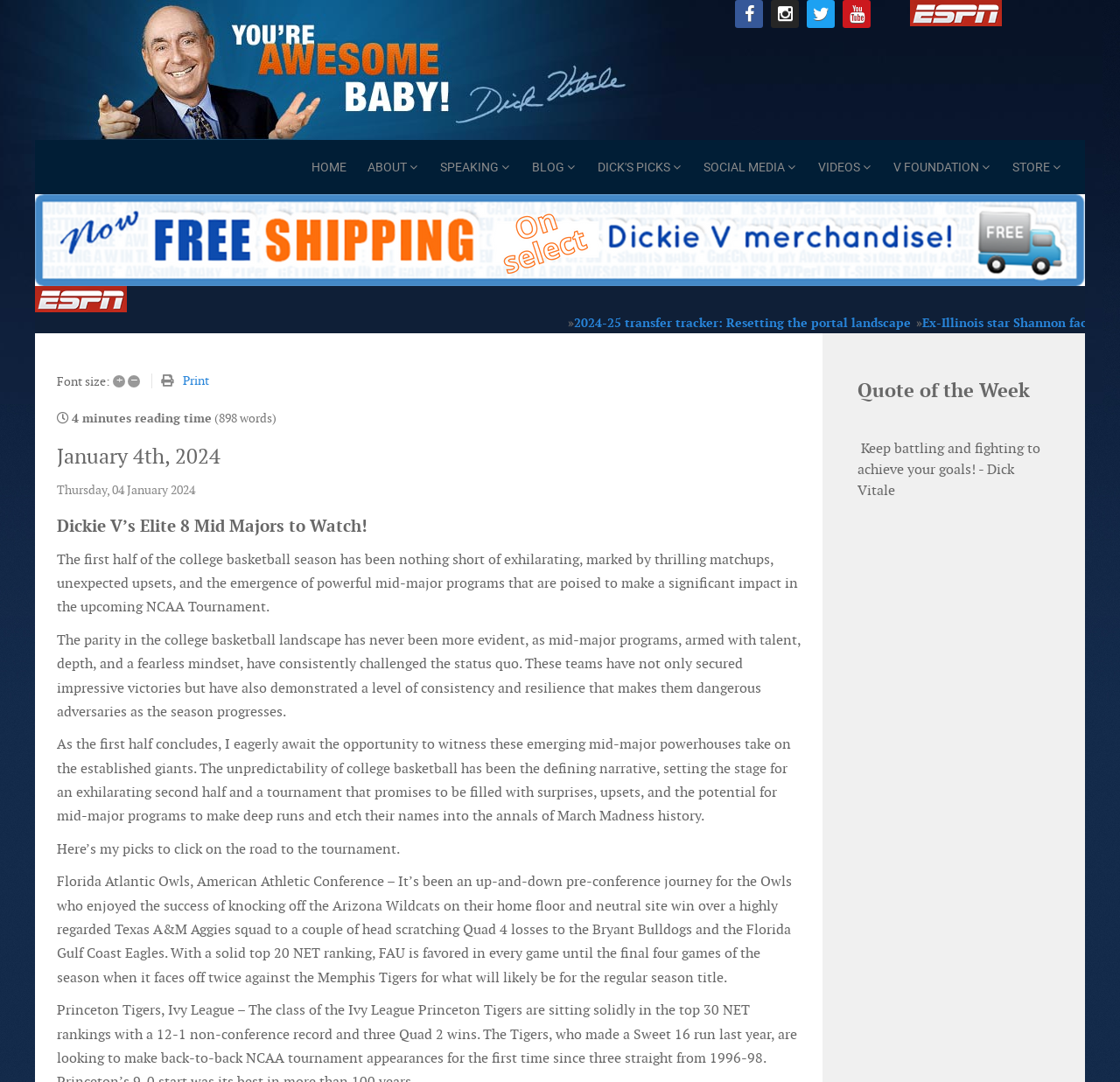Find the bounding box coordinates of the clickable area that will achieve the following instruction: "Click on the 'BLOG' link".

[0.466, 0.13, 0.523, 0.179]